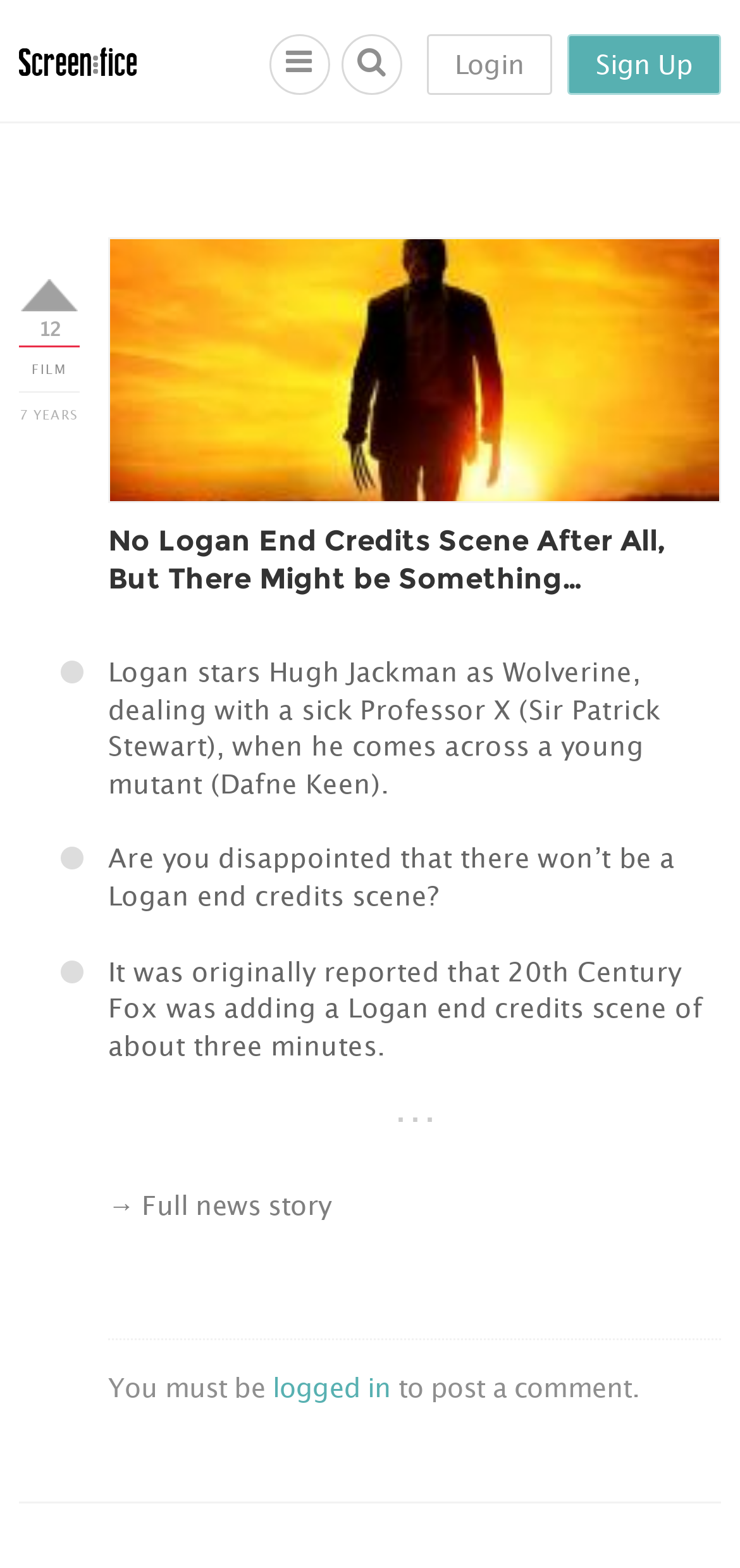Please identify the bounding box coordinates of the region to click in order to complete the given instruction: "Click on the Login link". The coordinates should be four float numbers between 0 and 1, i.e., [left, top, right, bottom].

[0.576, 0.022, 0.747, 0.061]